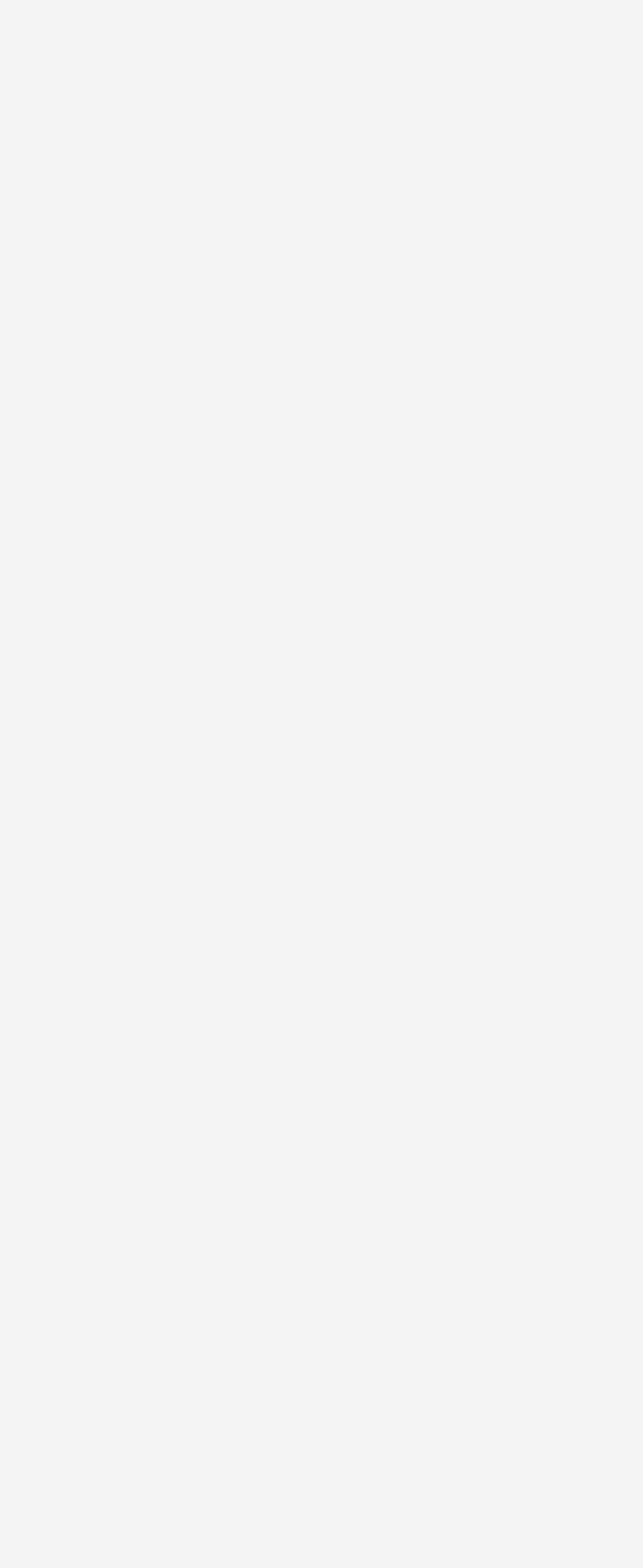Please identify the bounding box coordinates of the element I should click to complete this instruction: 'Contact us'. The coordinates should be given as four float numbers between 0 and 1, like this: [left, top, right, bottom].

[0.041, 0.68, 0.265, 0.7]